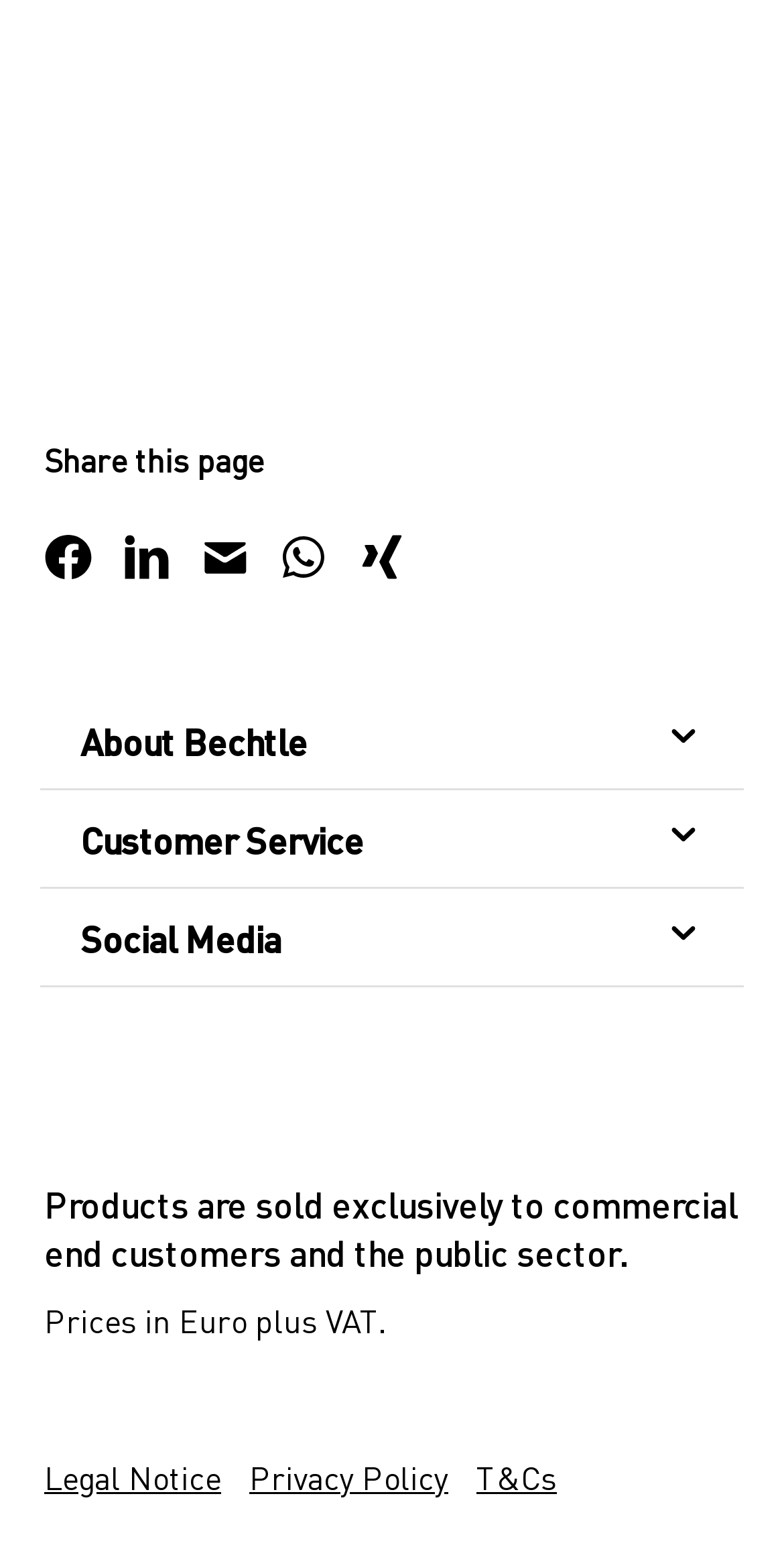Observe the image and answer the following question in detail: What is the purpose of the 'Social Media' region?

The 'Social Media' region contains links to Bechtle's social media profiles on Facebook, YouTube, Instagram, LinkedIn, and XING. The presence of these links suggests that the purpose of this region is to allow users to connect with Bechtle on various social media platforms.